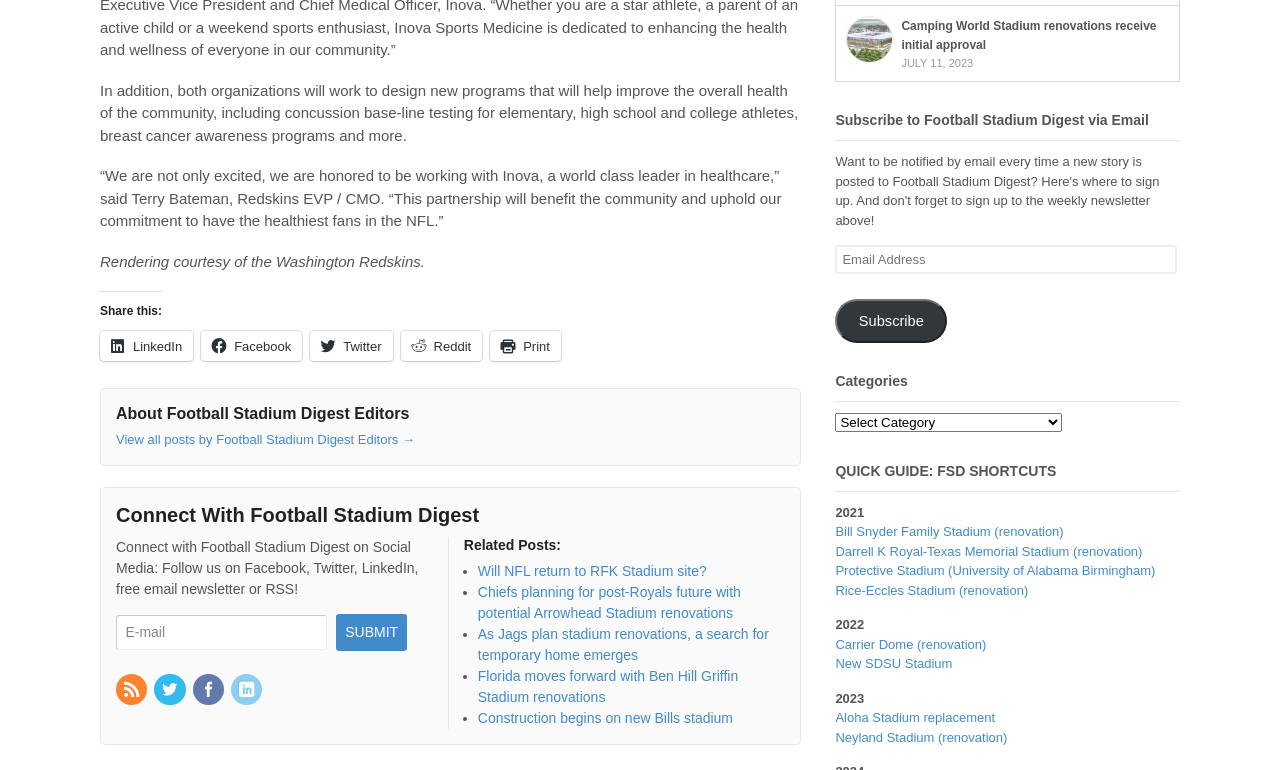Could you highlight the region that needs to be clicked to execute the instruction: "View all posts by Football Stadium Digest Editors"?

[0.091, 0.561, 0.324, 0.581]